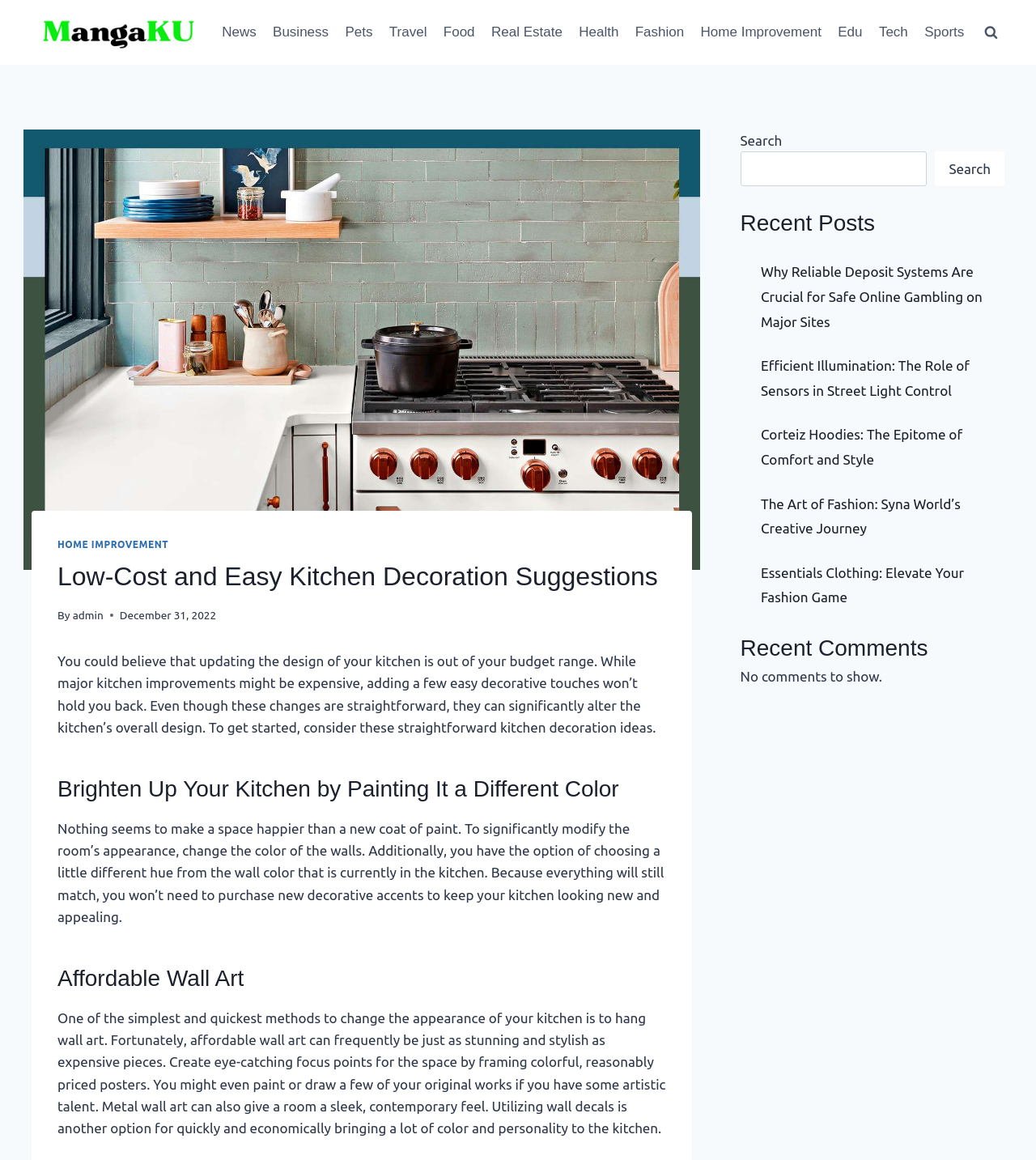How many recent posts are listed on the webpage?
Please answer the question with a single word or phrase, referencing the image.

5